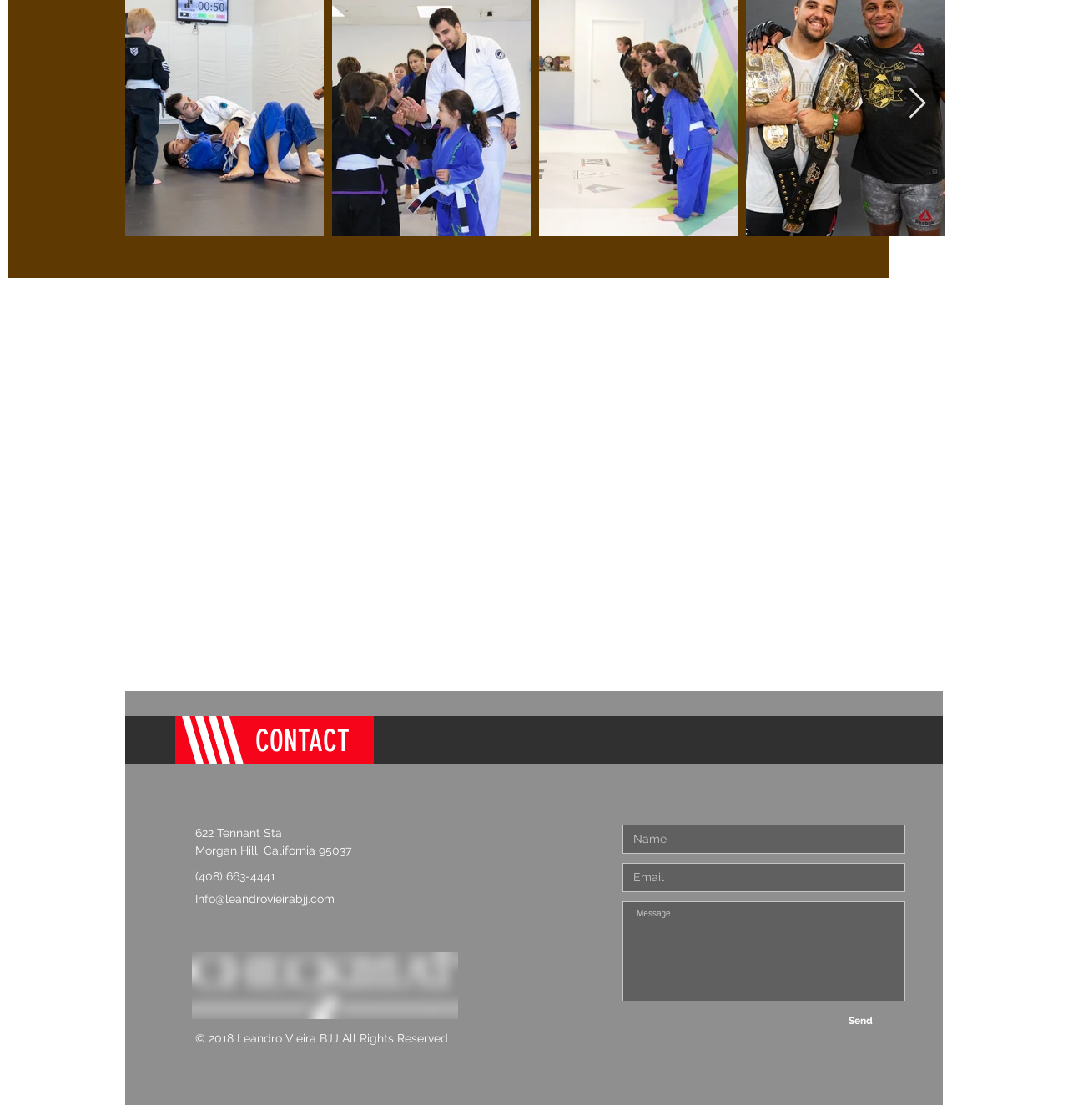Bounding box coordinates are specified in the format (top-left x, top-left y, bottom-right x, bottom-right y). All values are floating point numbers bounded between 0 and 1. Please provide the bounding box coordinate of the region this sentence describes: Book Online

None